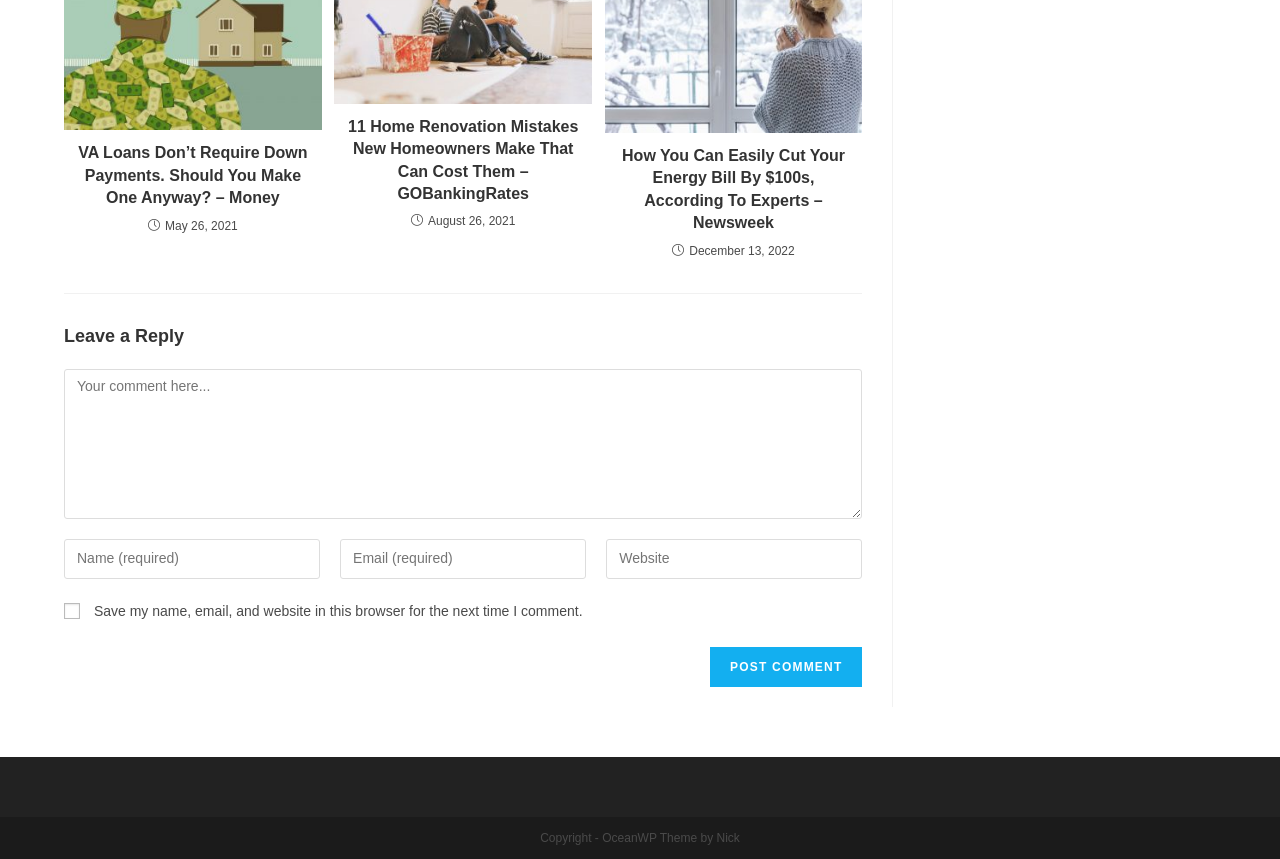Please specify the bounding box coordinates for the clickable region that will help you carry out the instruction: "Click the link to read the article 'VA Loans Don’t Require Down Payments. Should You Make One Anyway?'".

[0.059, 0.166, 0.242, 0.244]